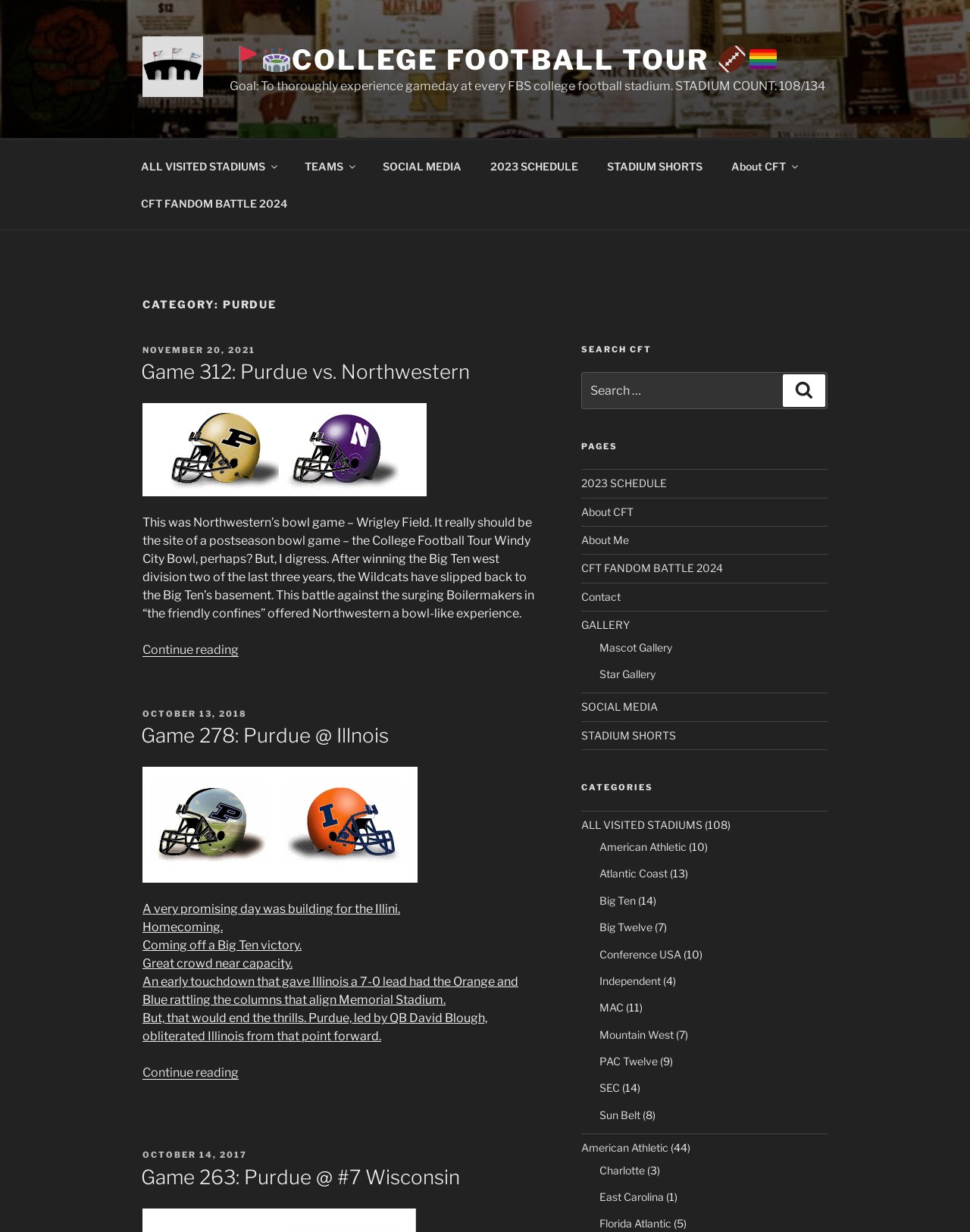Based on the description "Visitor Information", find the bounding box of the specified UI element.

None